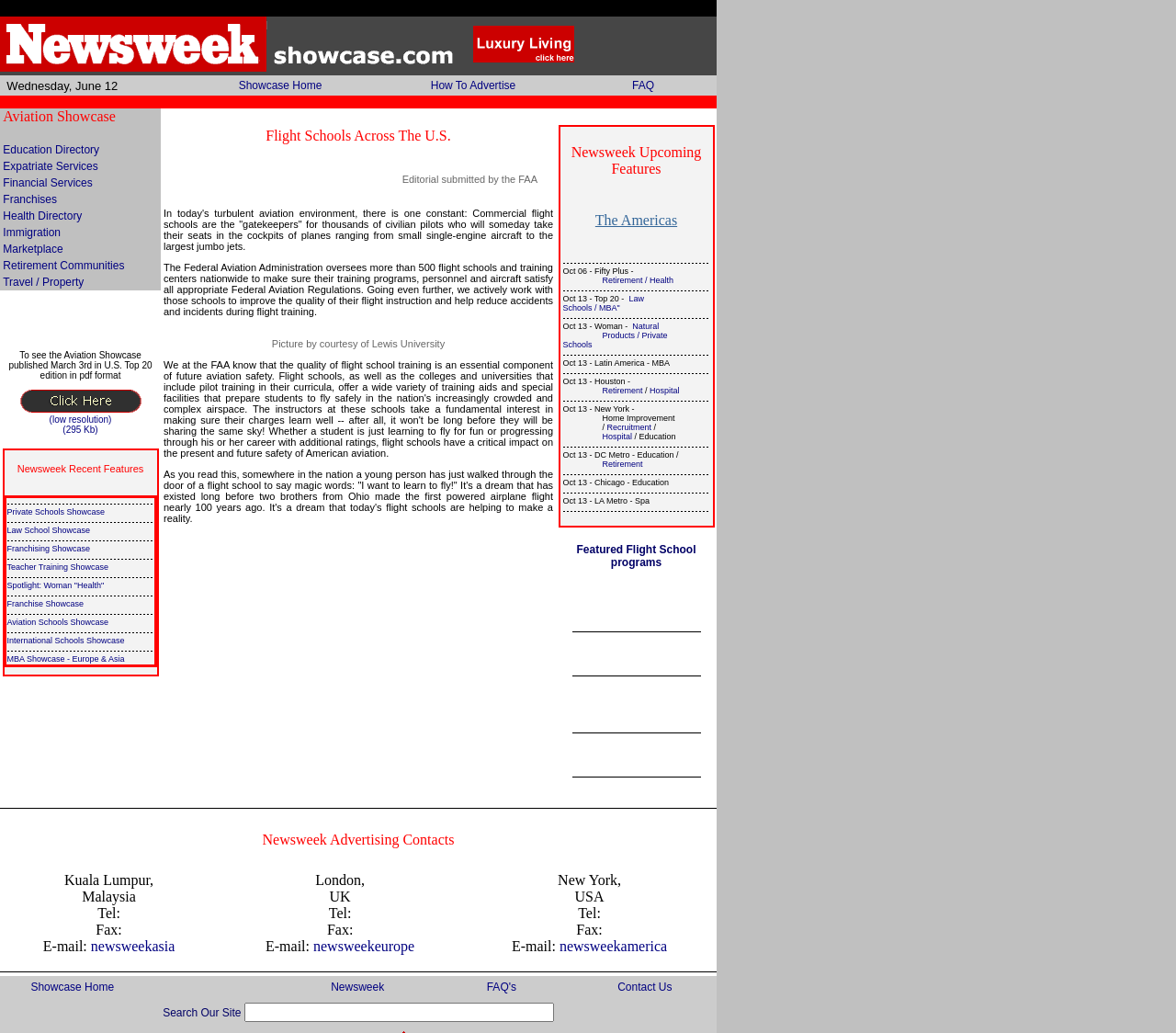Please perform OCR on the text within the red rectangle in the webpage screenshot and return the text content.

Private Schools Showcase Law School Showcase Franchising Showcase Teacher Training Showcase Spotlight: Woman "Health" Franchise Showcase Aviation Schools Showcase International Schools Showcase MBA Showcase - Europe & Asia